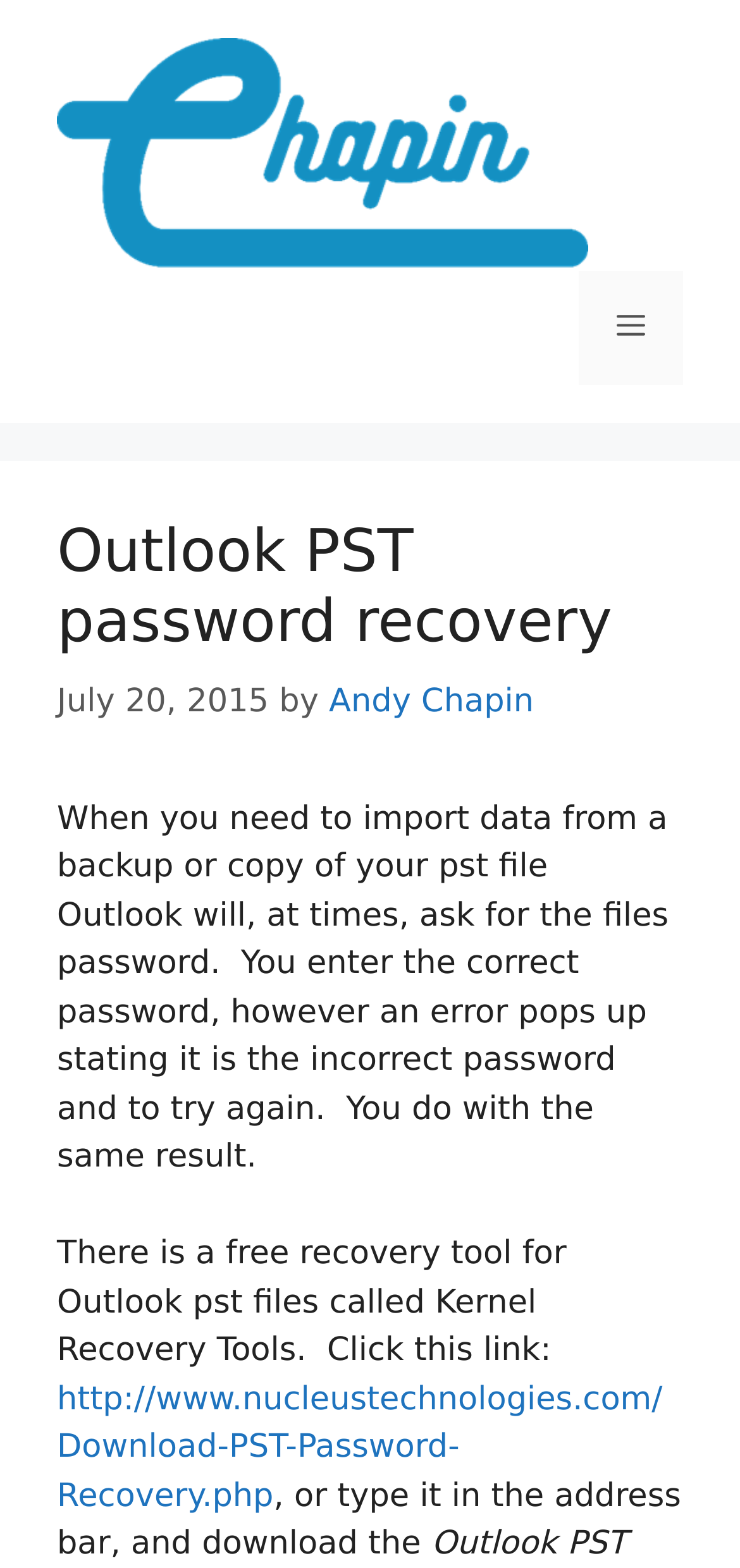Please determine the primary heading and provide its text.

Outlook PST password recovery